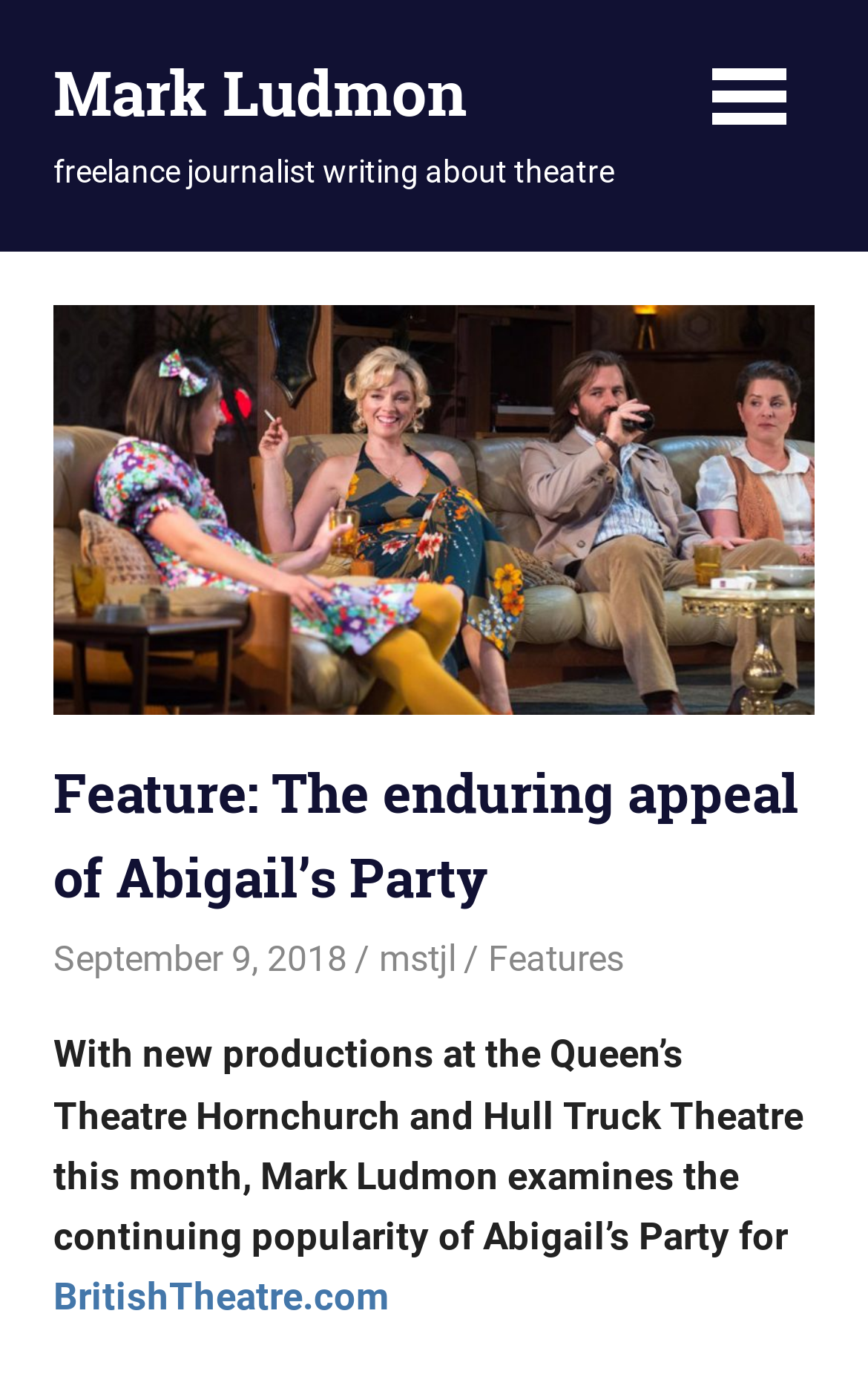Offer a meticulous caption that includes all visible features of the webpage.

The webpage is an article about the enduring appeal of Abigail's Party, a play. At the top, there is a link to the author's name, Mark Ludmon, who is a freelance journalist writing about theatre. 

To the right of the author's name, there is a button with an icon. Below the button, there is a large image related to Abigail's Party, taking up most of the width of the page. 

Above the image, there is a header section that contains the title of the article, "Feature: The enduring appeal of Abigail's Party", in a large font. Below the title, there are three links: the date of publication, "September 9, 2018", a username "mstjl", and a category "Features". 

Below the image, there is a block of text that summarizes the article, stating that with new productions of Abigail's Party at the Queen's Theatre Hornchurch and Hull Truck Theatre, the author examines the play's continuing popularity. At the bottom, there is a link to the website BritishTheatre.com.